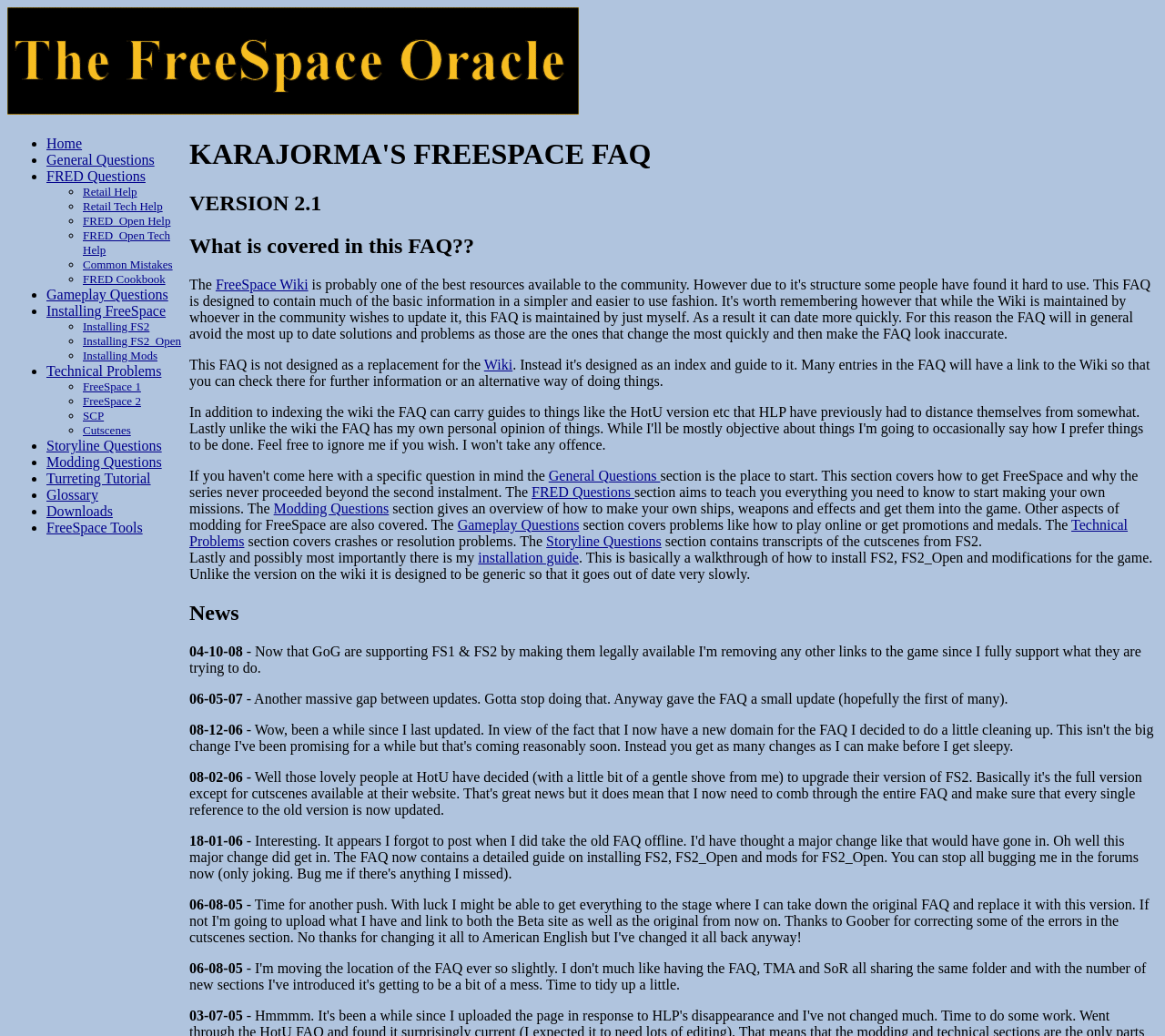What is the version of the FAQ?
Based on the visual, give a brief answer using one word or a short phrase.

2.1